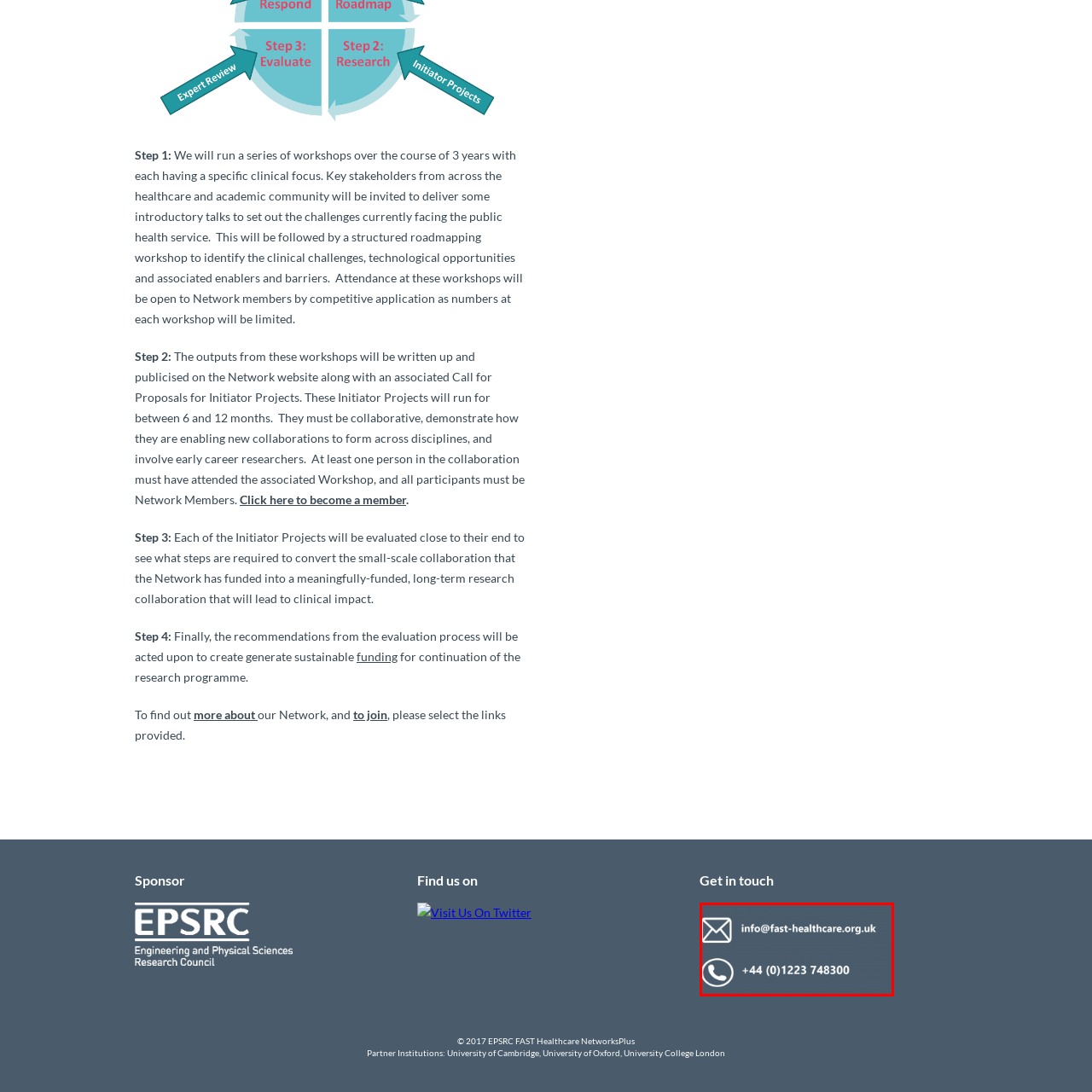Please look at the highlighted area within the red border and provide the answer to this question using just one word or phrase: 
What is the purpose of the contact information?

For inquiries or support